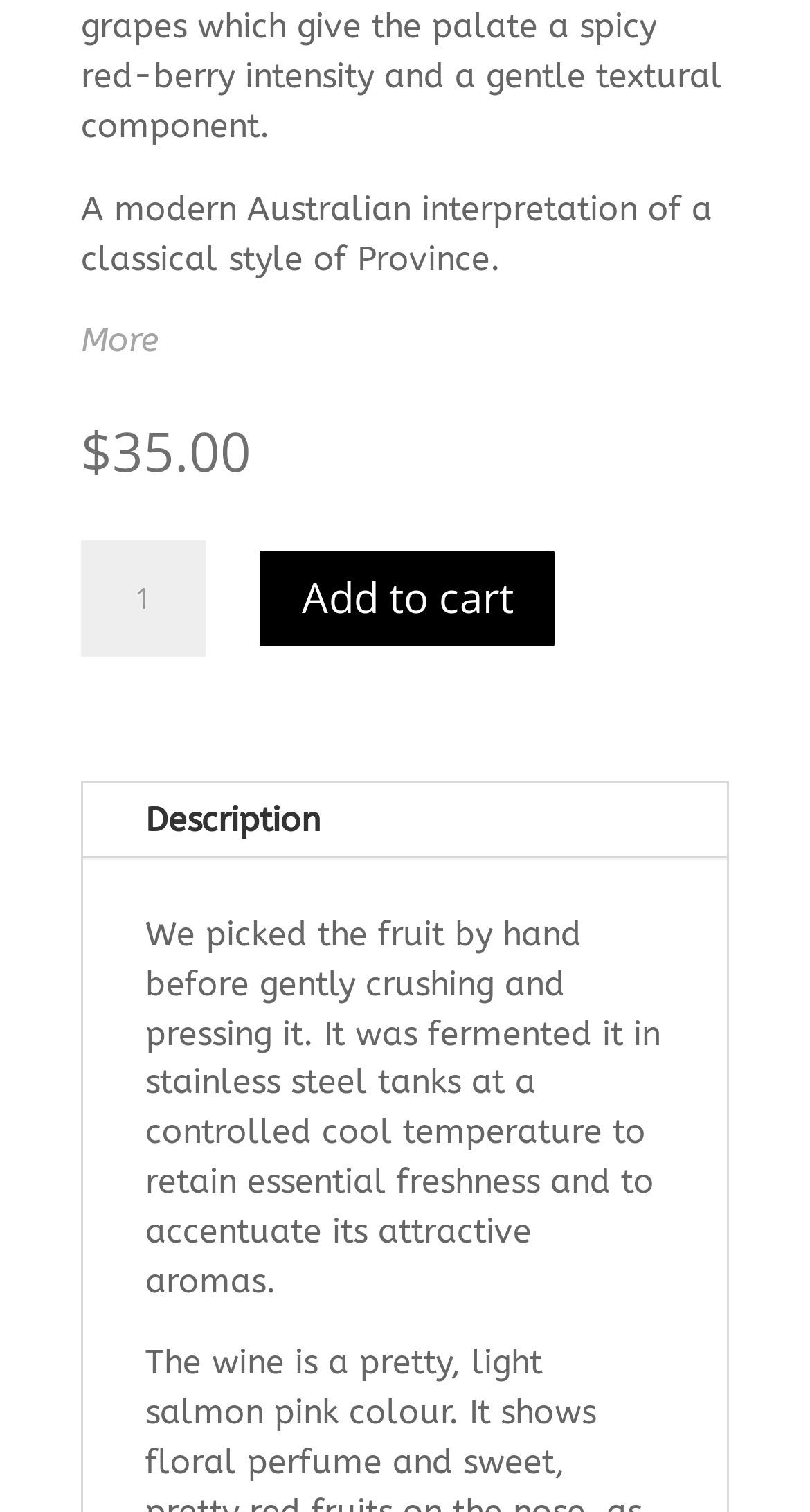What is the purpose of the button?
Based on the image, provide your answer in one word or phrase.

Add to cart